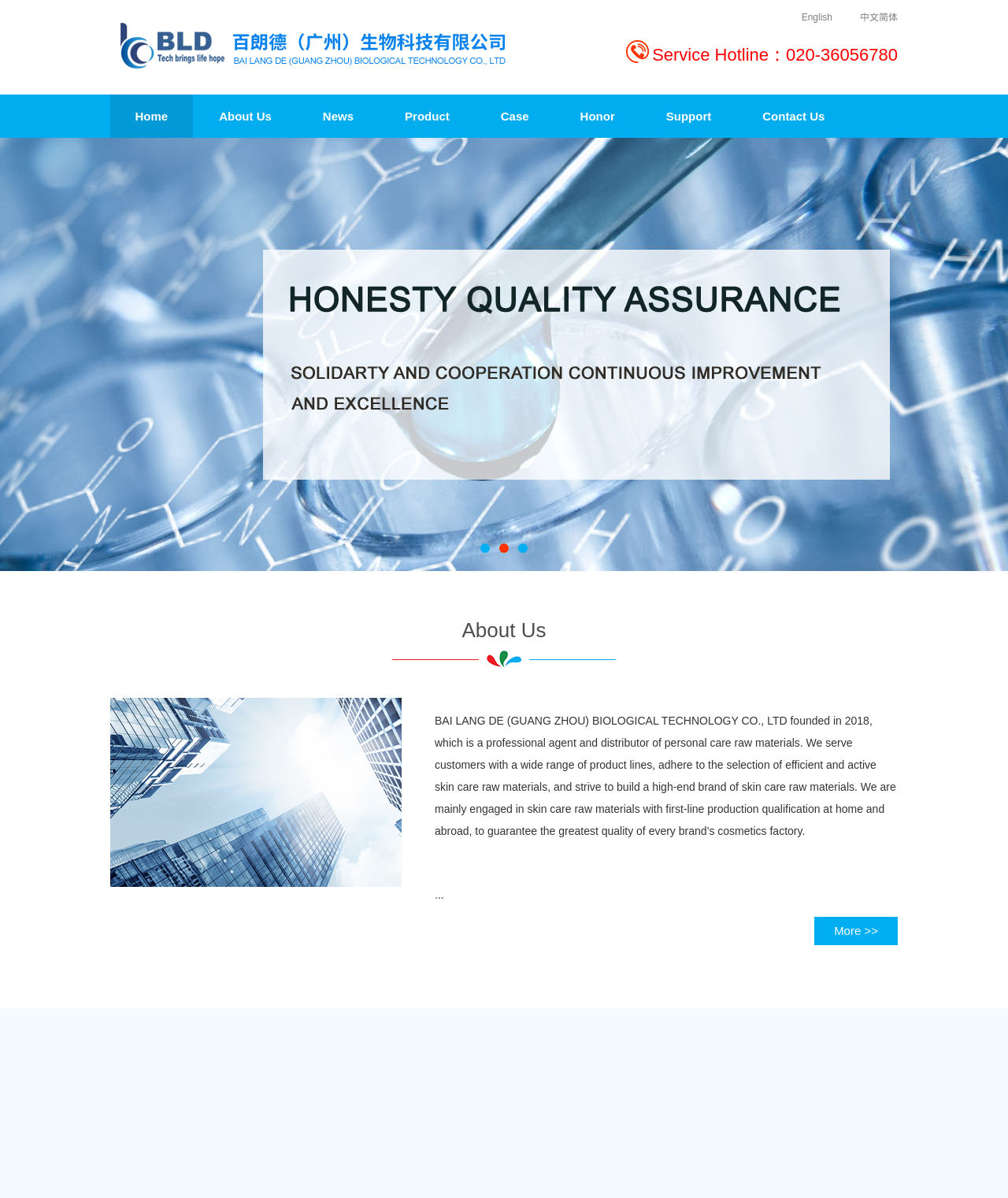How many product lines does the company serve?
Using the image, respond with a single word or phrase.

A wide range